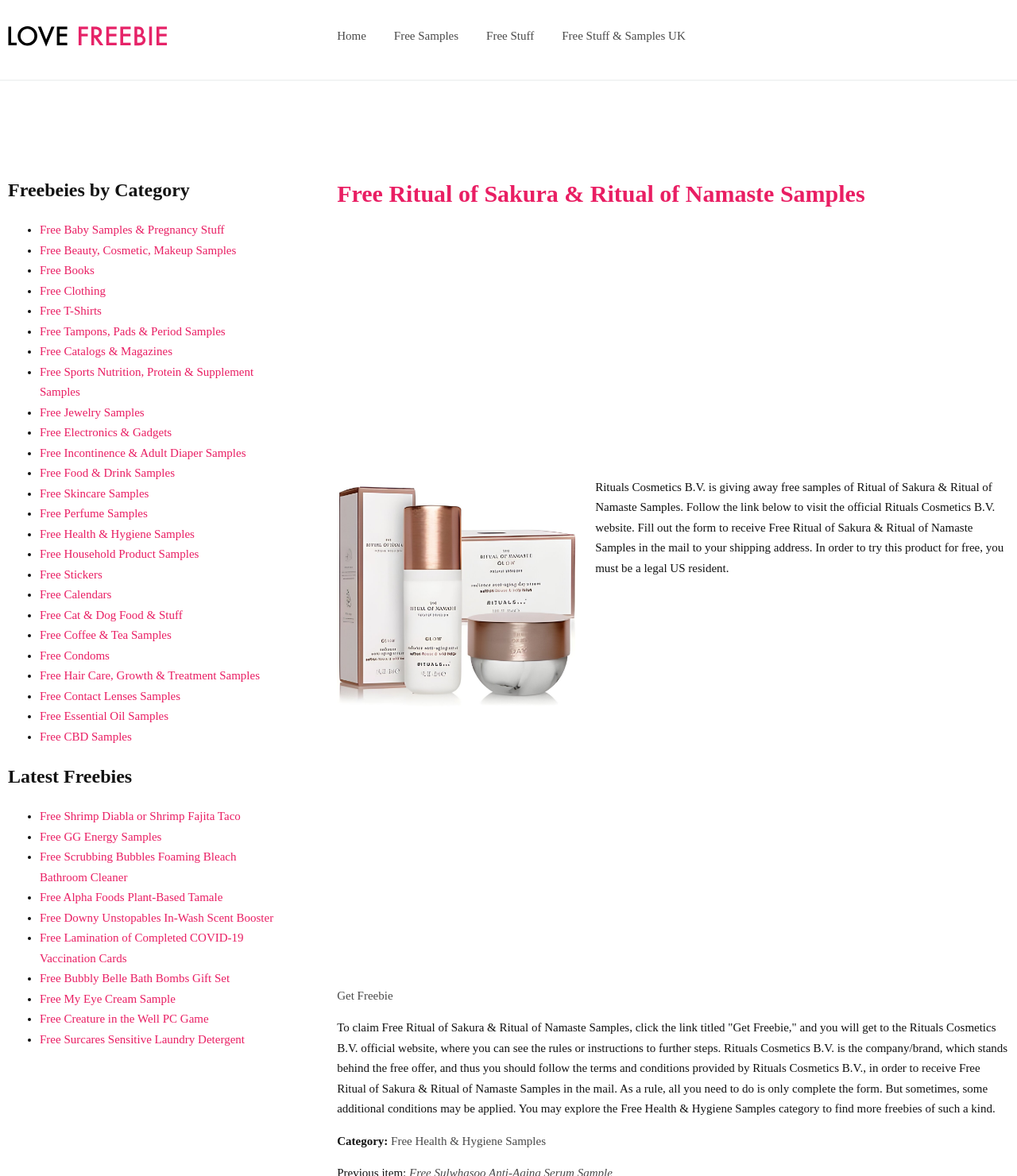Locate the bounding box coordinates of the region to be clicked to comply with the following instruction: "Visit the 'Free Health & Hygiene Samples' category". The coordinates must be four float numbers between 0 and 1, in the form [left, top, right, bottom].

[0.384, 0.965, 0.537, 0.976]